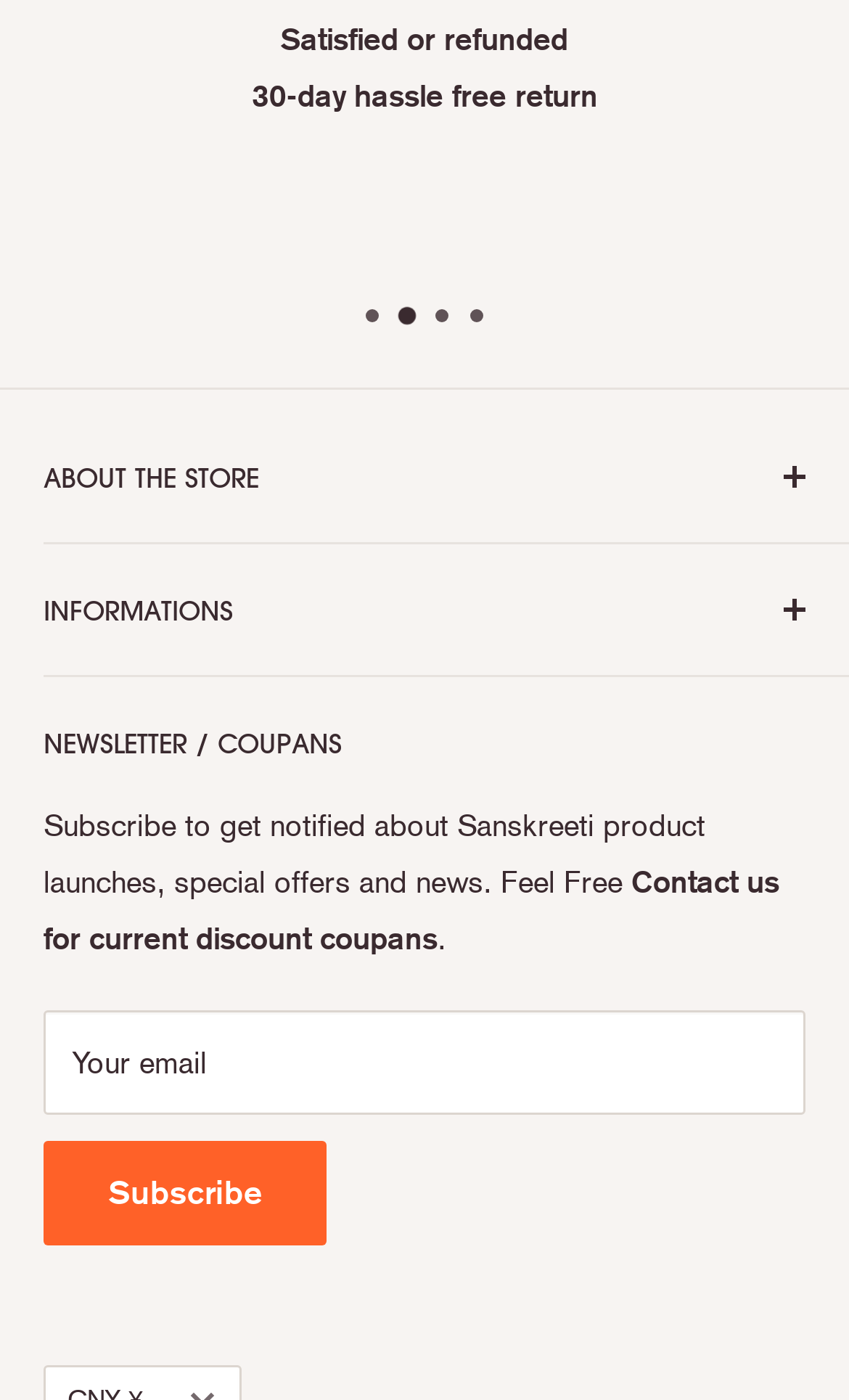Please answer the following question using a single word or phrase: 
What type of jewelry is sold on this website?

Fine and Fashion Jewelry